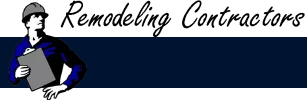Generate a detailed explanation of the scene depicted in the image.

The image titled "Remodeling Contractors" features a stylized graphic of a contractor wearing a hard hat and holding a clipboard. This figure is depicted in a monochromatic color scheme, complementing the dark blue band behind it. The text "Remodeling Contractors" is prominently displayed in an elegant, cursive font, contrasting with the graphic's professionalism. This image is likely intended to represent the services provided by remodeling contractors, emphasizing trust and reliability in the residential renovation field. It serves as a visual introduction to the section of a webpage focused on finding qualified remodeling professionals.